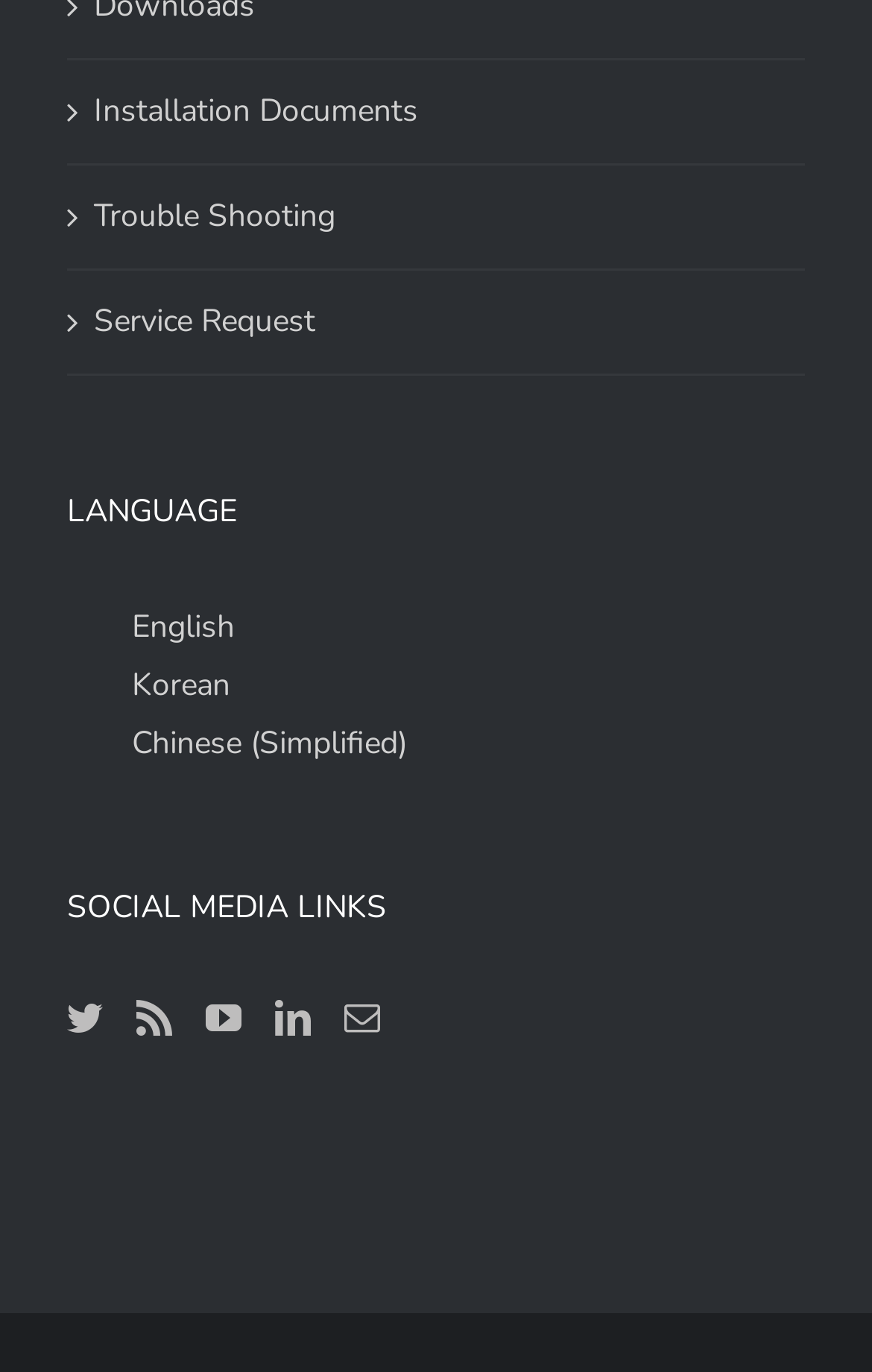What is the position of the 'Trouble Shooting' link? Using the information from the screenshot, answer with a single word or phrase.

Below 'Installation Documents'